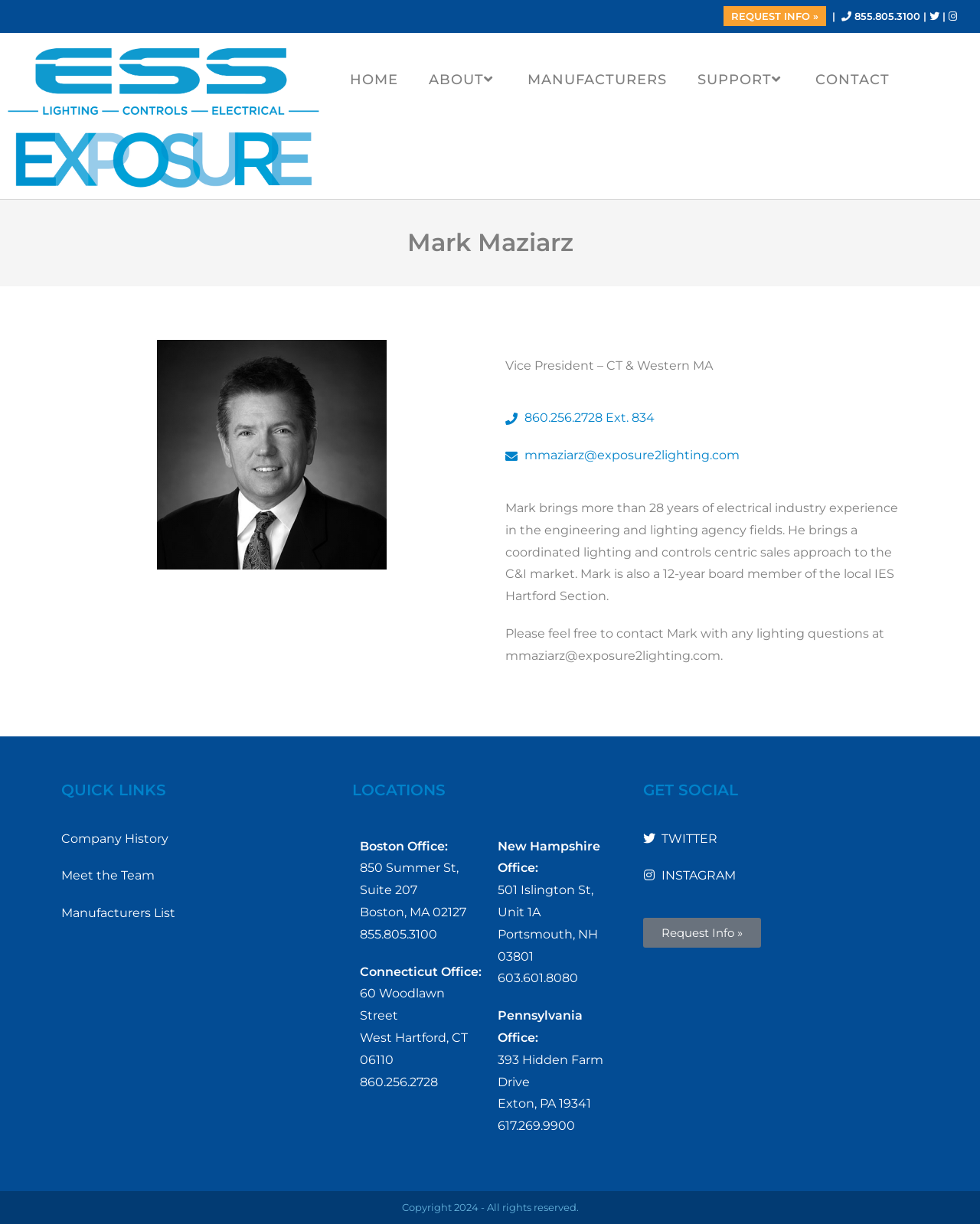What is the phone number of the Boston Office?
Use the screenshot to answer the question with a single word or phrase.

855.805.3100